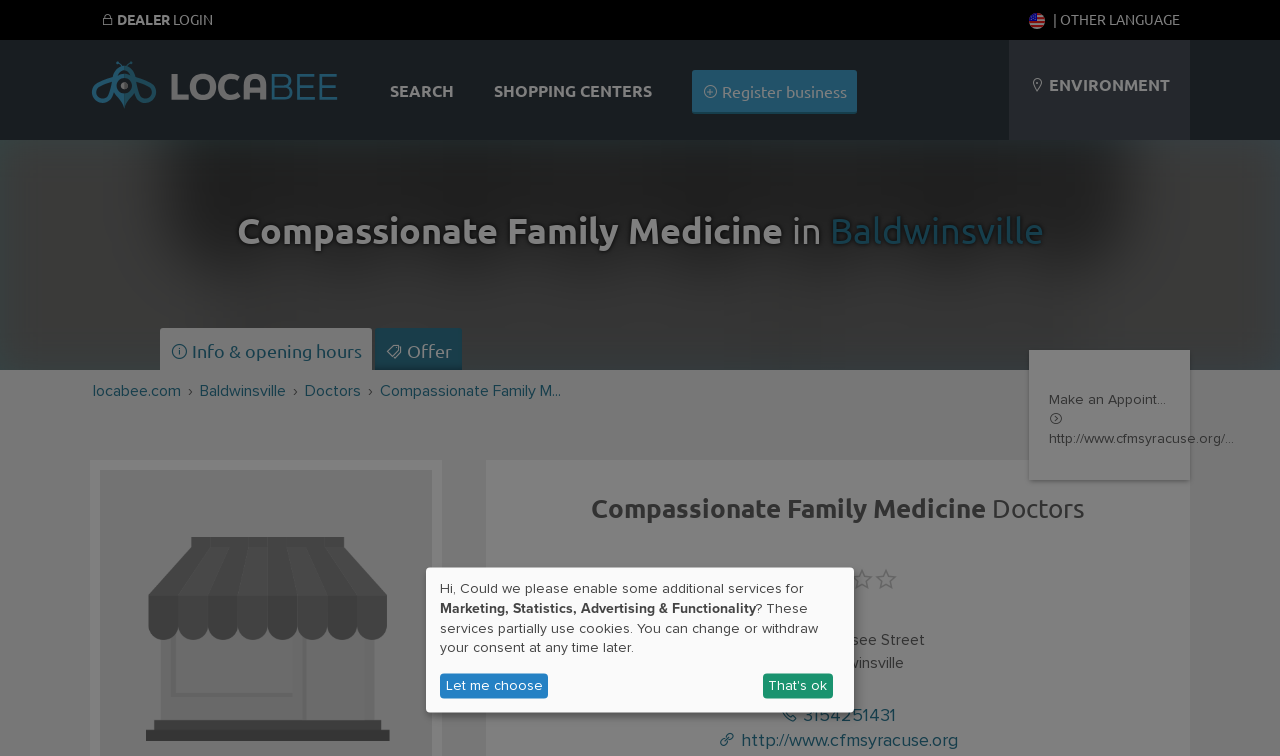Point out the bounding box coordinates of the section to click in order to follow this instruction: "Click DEALER LOGIN".

[0.078, 0.013, 0.166, 0.037]